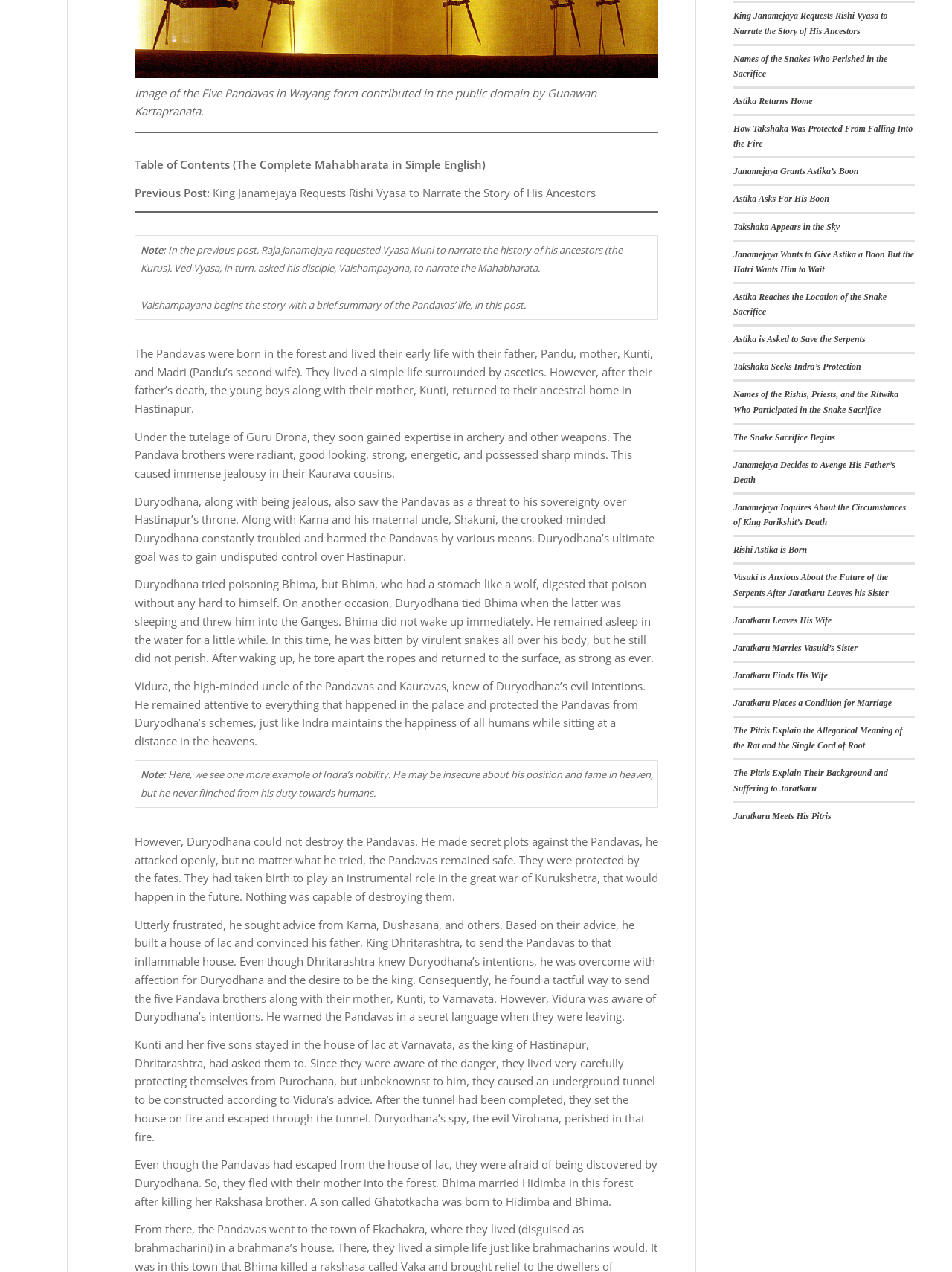Locate the bounding box of the UI element defined by this description: "Takshaka Appears in the Sky". The coordinates should be given as four float numbers between 0 and 1, formatted as [left, top, right, bottom].

[0.77, 0.174, 0.882, 0.182]